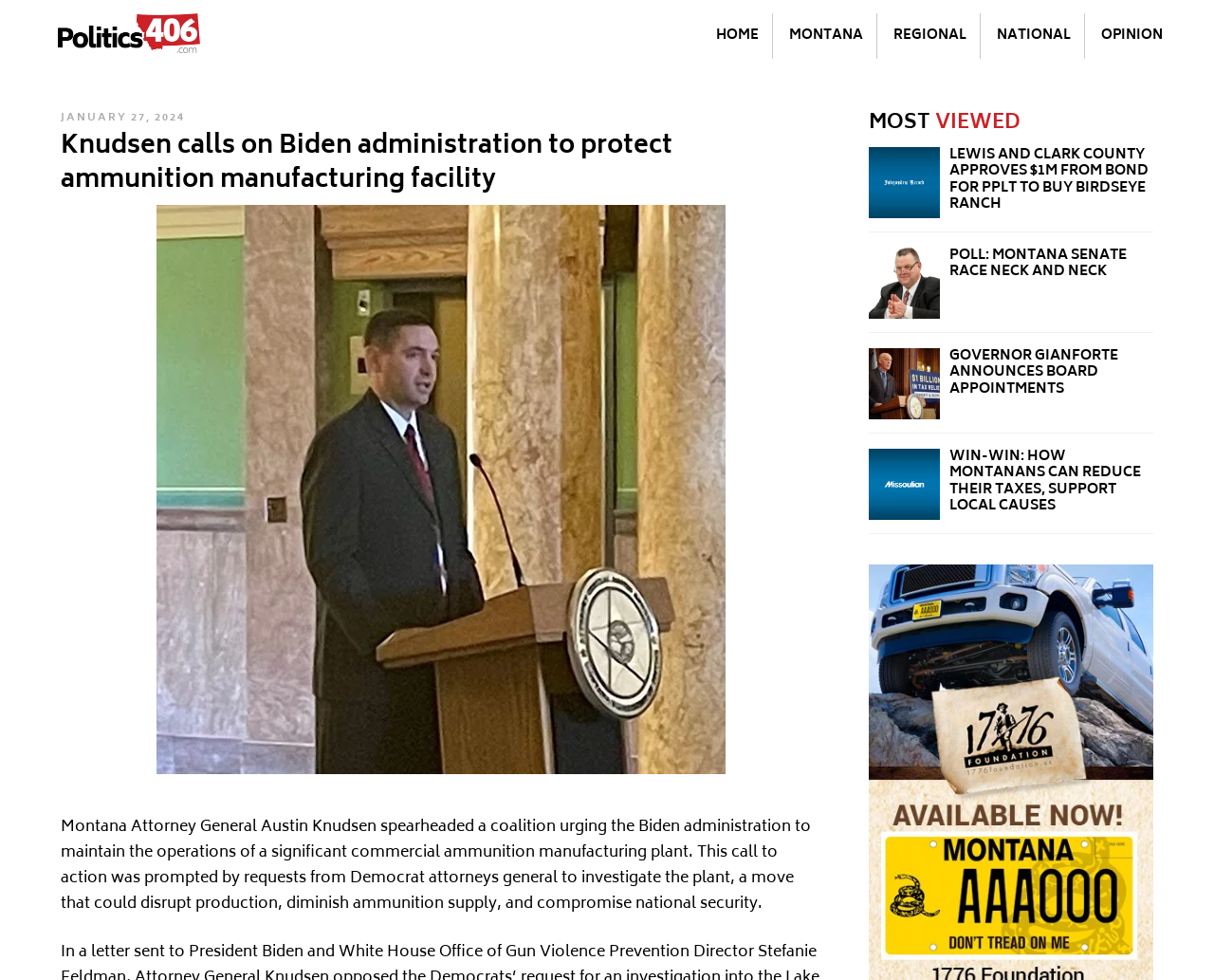Show the bounding box coordinates of the region that should be clicked to follow the instruction: "read about Lewis and Clark County."

[0.716, 0.15, 0.95, 0.217]